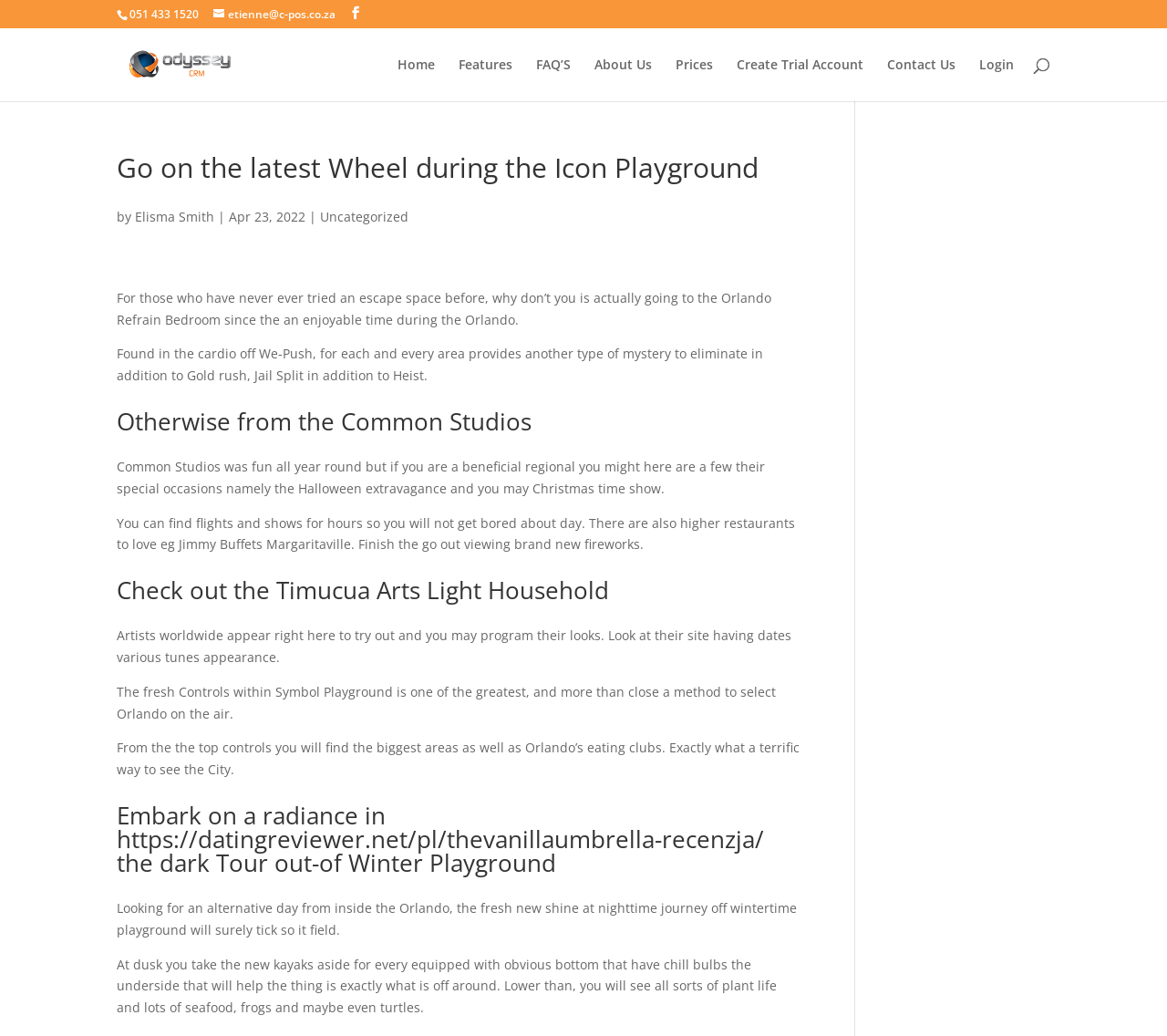What is the name of the CRM system mentioned on the page?
Offer a detailed and exhaustive answer to the question.

I found the name of the CRM system by looking at the links on the page, where I saw a link with the text 'Odyssey CRM'.